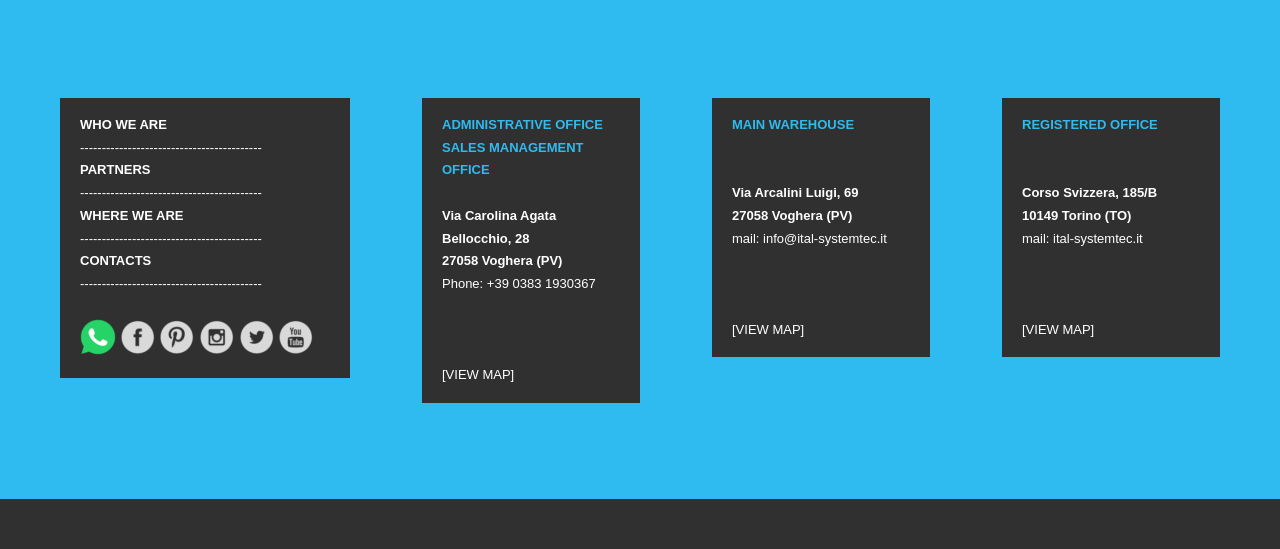Examine the screenshot and answer the question in as much detail as possible: What are the different offices listed?

By analyzing the webpage, I found that there are four different offices listed, which are Administrative Office, Sales Management Office, Main Warehouse, and Registered Office. These offices are listed with their respective addresses and contact information.